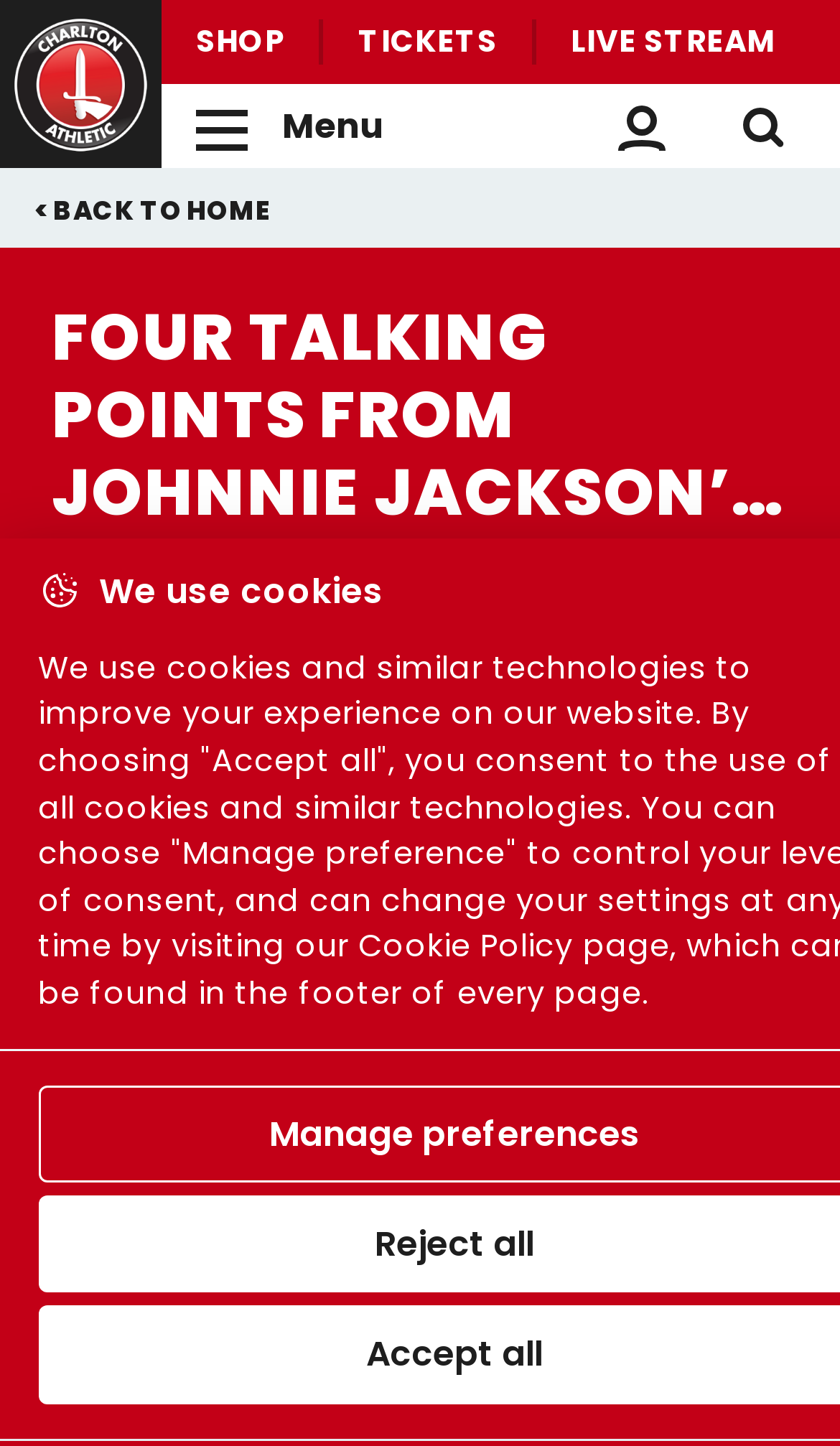Extract the main heading text from the webpage.

FOUR TALKING POINTS FROM JOHNNIE JACKSON’S PRE-AFC WIMBLEDON PRESS CONFERENCE